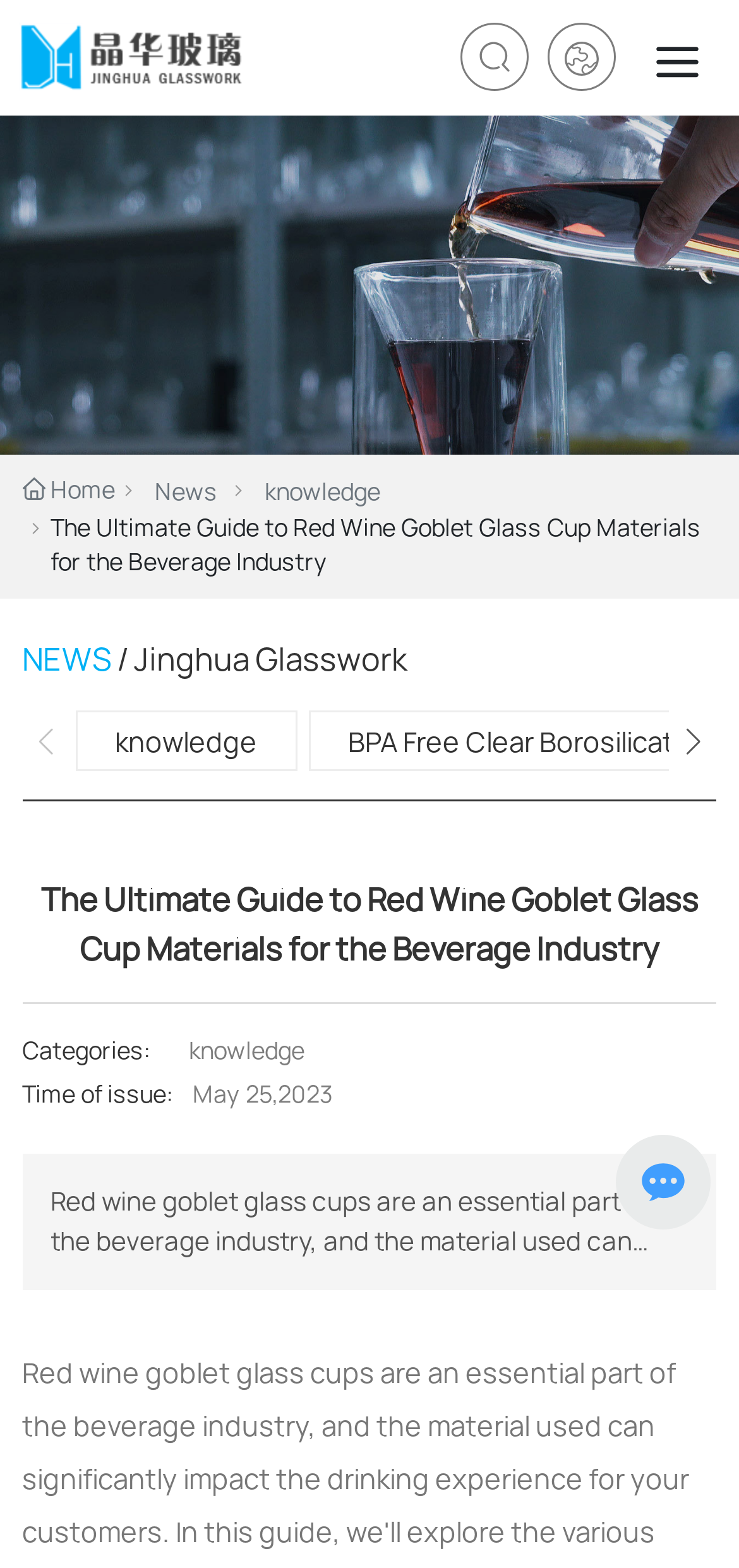Locate the bounding box coordinates of the region to be clicked to comply with the following instruction: "View the knowledge page". The coordinates must be four float numbers between 0 and 1, in the form [left, top, right, bottom].

[0.358, 0.303, 0.515, 0.325]